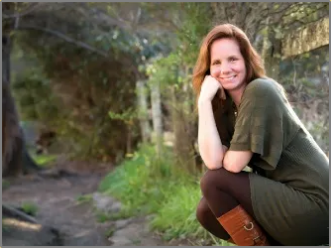Explain the contents of the image with as much detail as possible.

The image features a woman with red hair, smiling softly while crouching in a natural, outdoor setting. She appears relaxed and content, resting her chin on her hand, which is held up on her knee. She is dressed in a dark green sweater dress that complements the earthy tones of the surroundings. The background showcases a vibrant blend of greenery, including trees and foliage, creating a serene and inviting atmosphere. This image conveys warmth and approachability, reflecting the personality of Michelle M. Olsen, who is identified as a Career Purpose Coach. The natural light enhances her features, adding a glow to the scene.